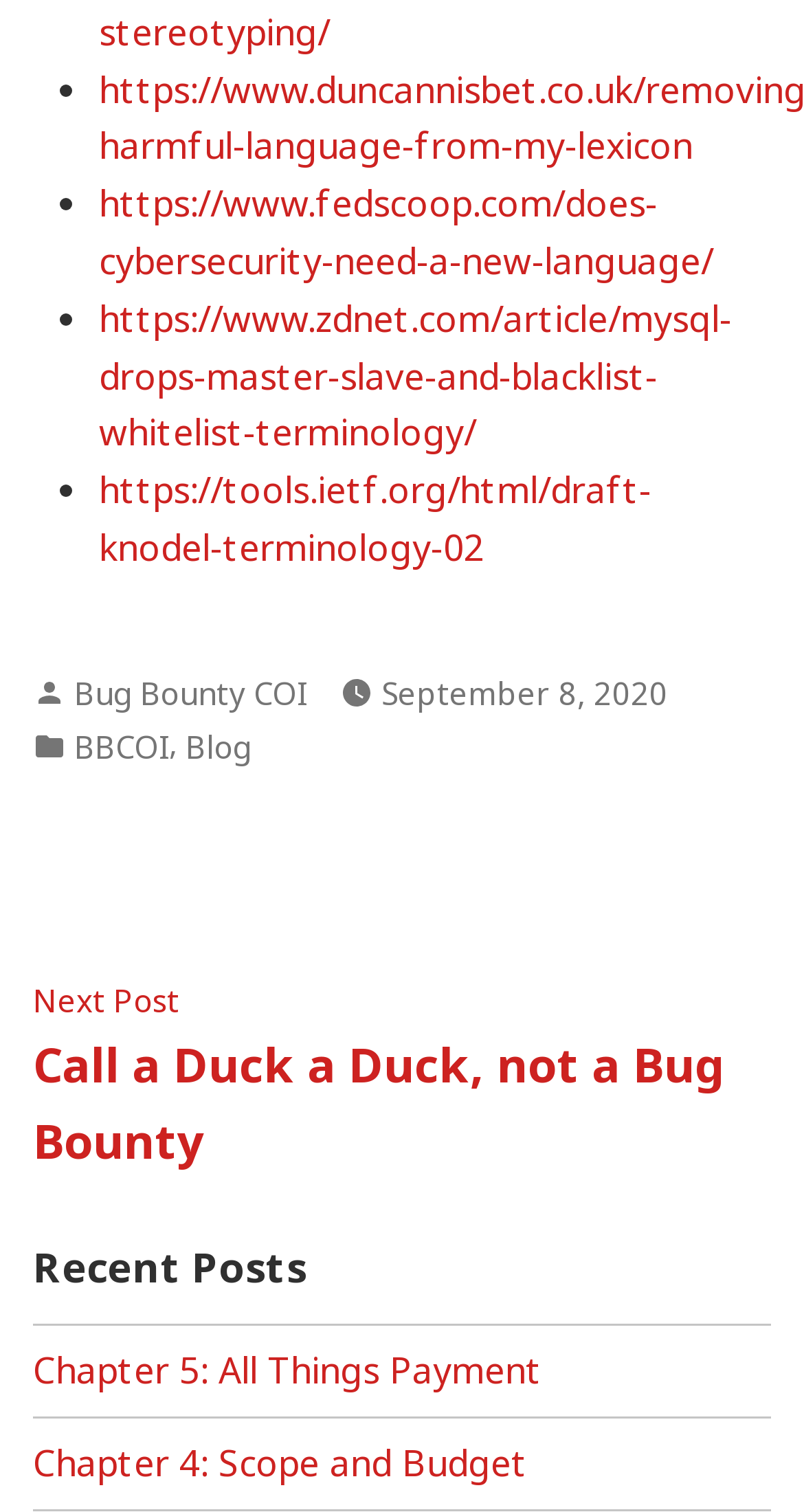What is the text of the navigation section?
Based on the screenshot, respond with a single word or phrase.

Posts